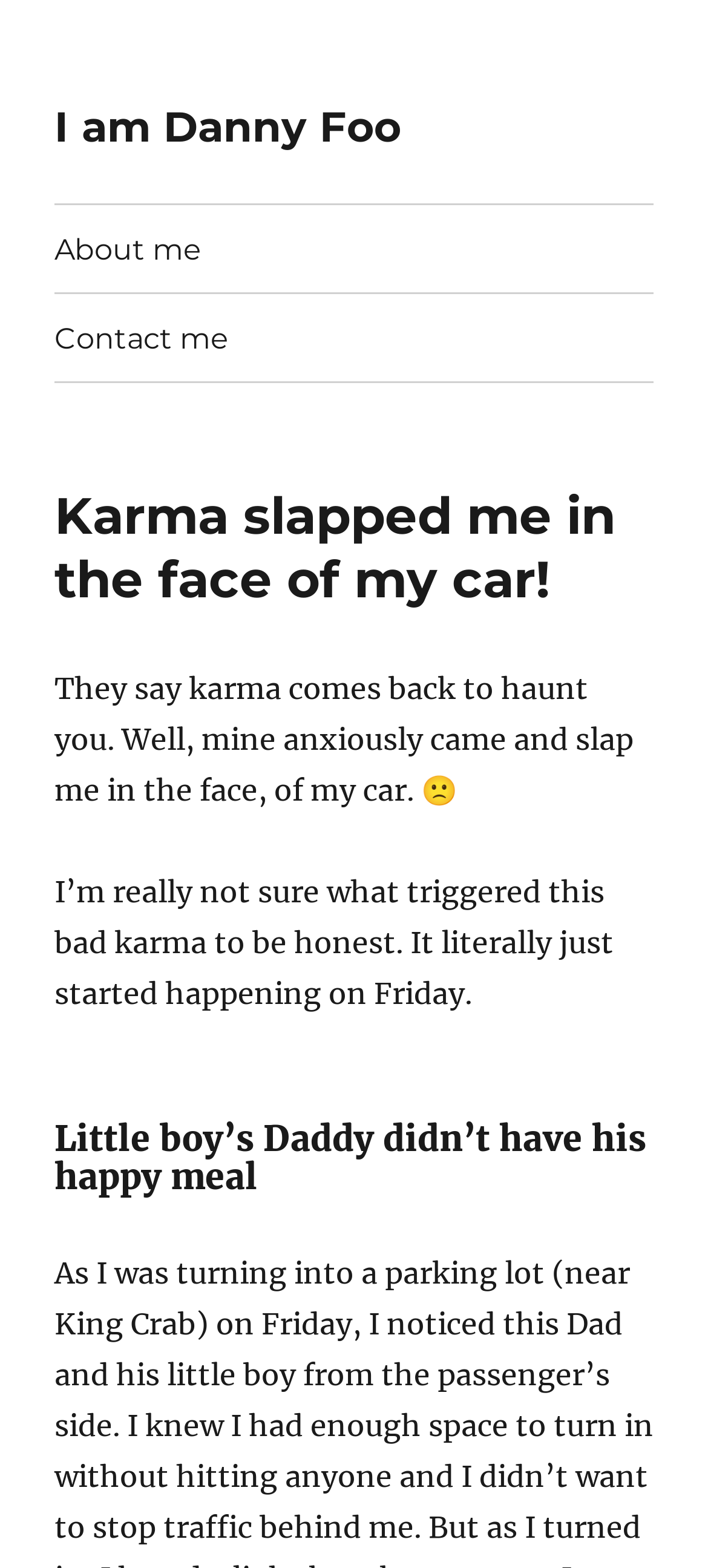What is the bounding box coordinate of the region containing the text 'Little boy’s Daddy didn’t have his happy meal'?
Provide a one-word or short-phrase answer based on the image.

[0.077, 0.714, 0.923, 0.763]